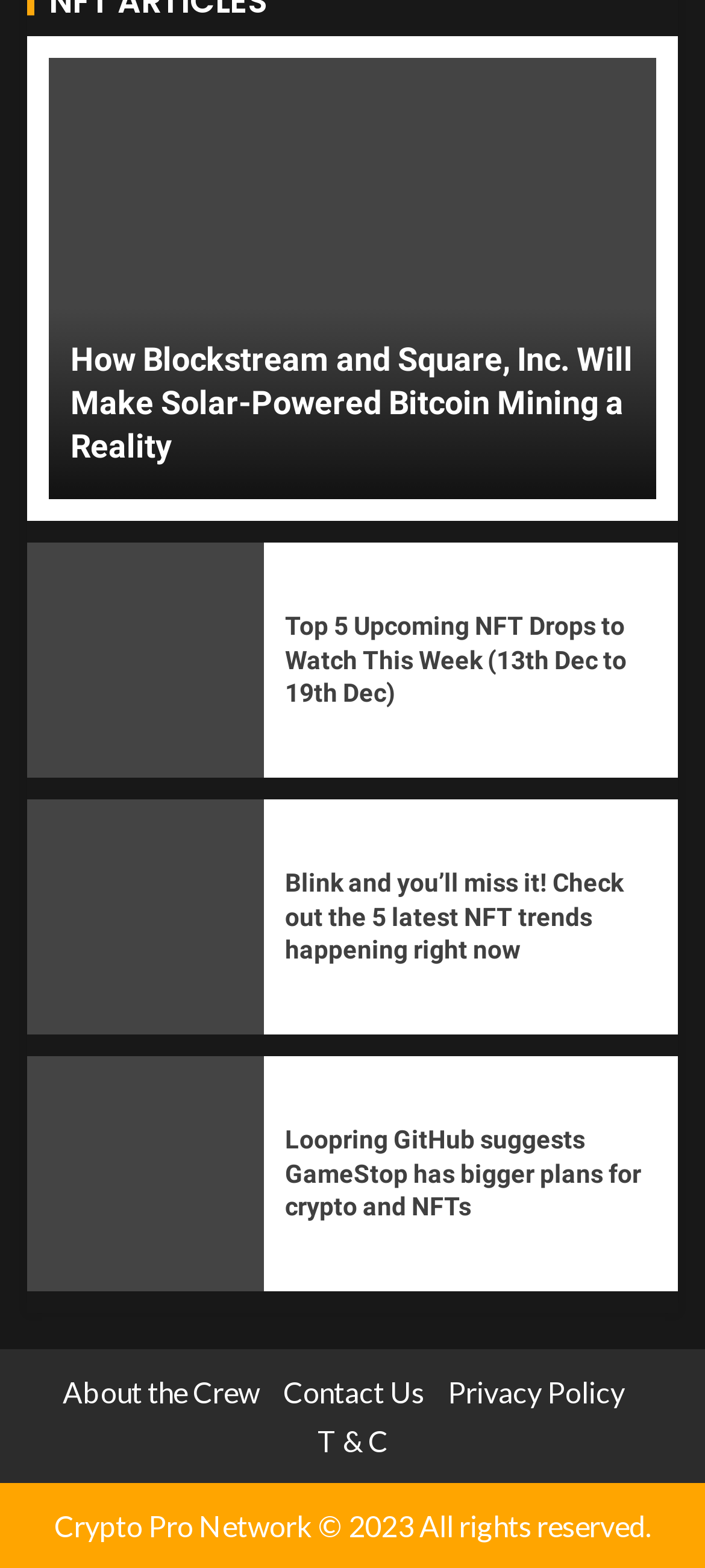Please mark the bounding box coordinates of the area that should be clicked to carry out the instruction: "Read the article about Blockstream and Square, Inc. making solar-powered Bitcoin mining a reality".

[0.1, 0.216, 0.9, 0.299]